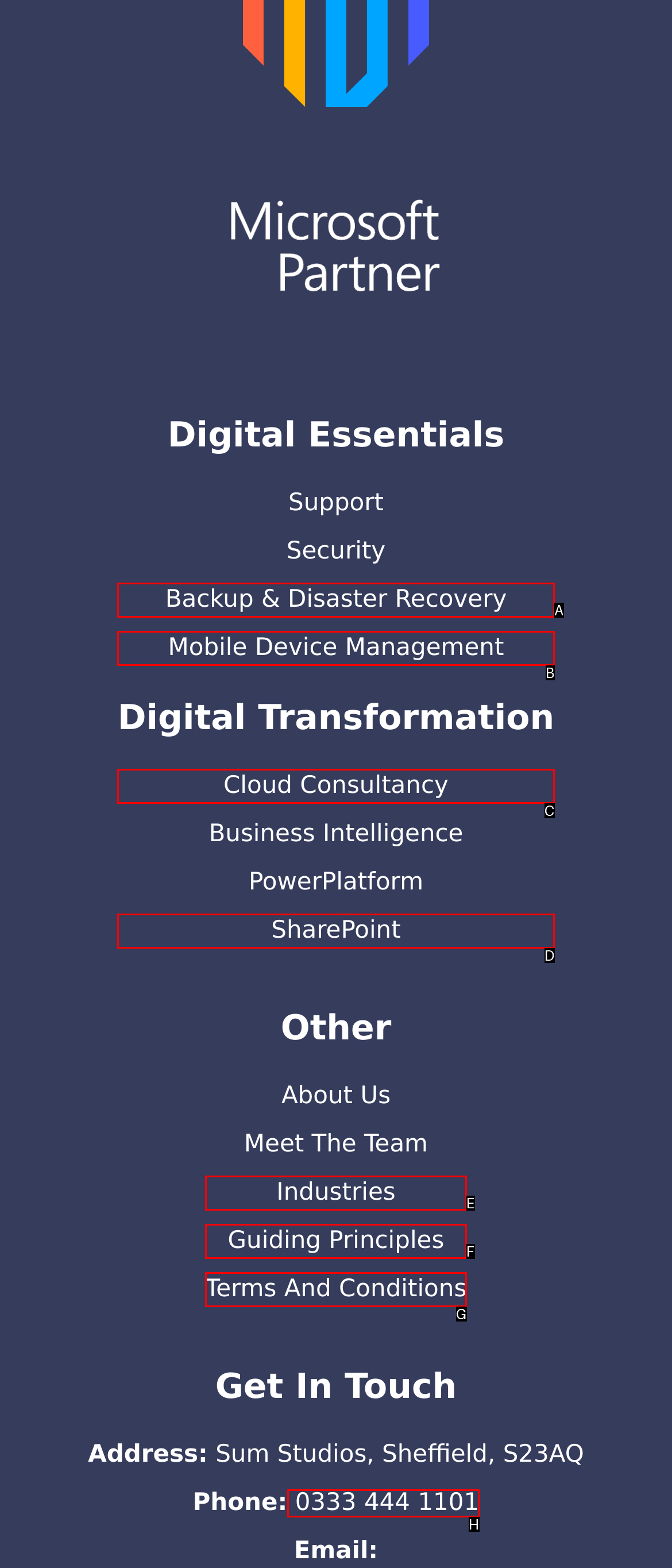Select the option that fits this description: Industries
Answer with the corresponding letter directly.

E